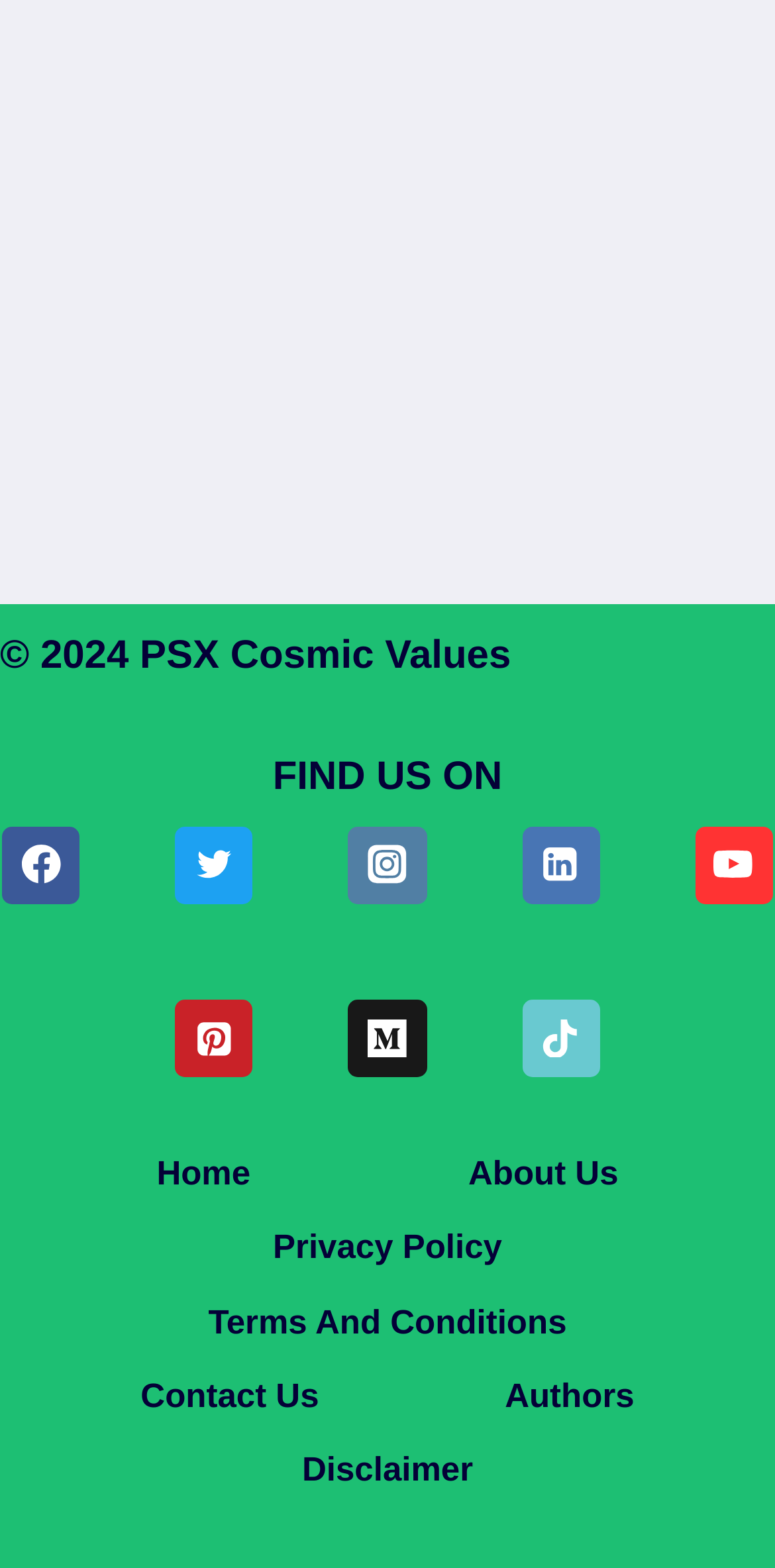Locate the bounding box coordinates of the element that should be clicked to execute the following instruction: "Check Terms And Conditions".

[0.207, 0.82, 0.793, 0.867]